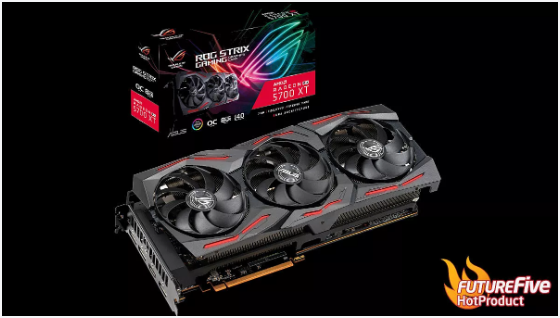Please analyze the image and provide a thorough answer to the question:
How many cooling fans does the GPU have?

According to the image description, the GPU boasts three large cooling fans for optimal heat dissipation, ensuring peak performance during intense gaming sessions.